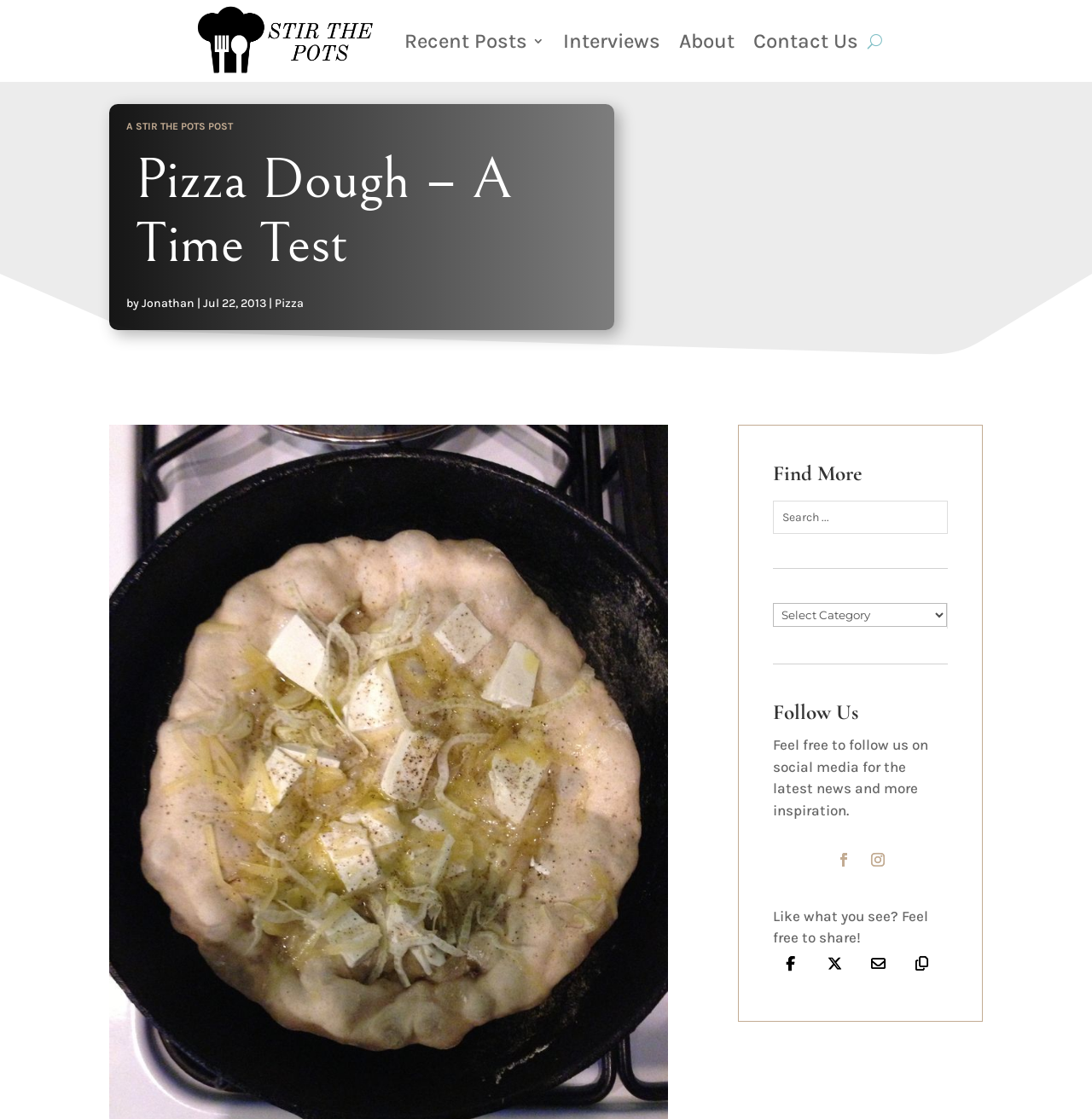Respond to the following question with a brief word or phrase:
What is the date of this post?

Jul 22, 2013